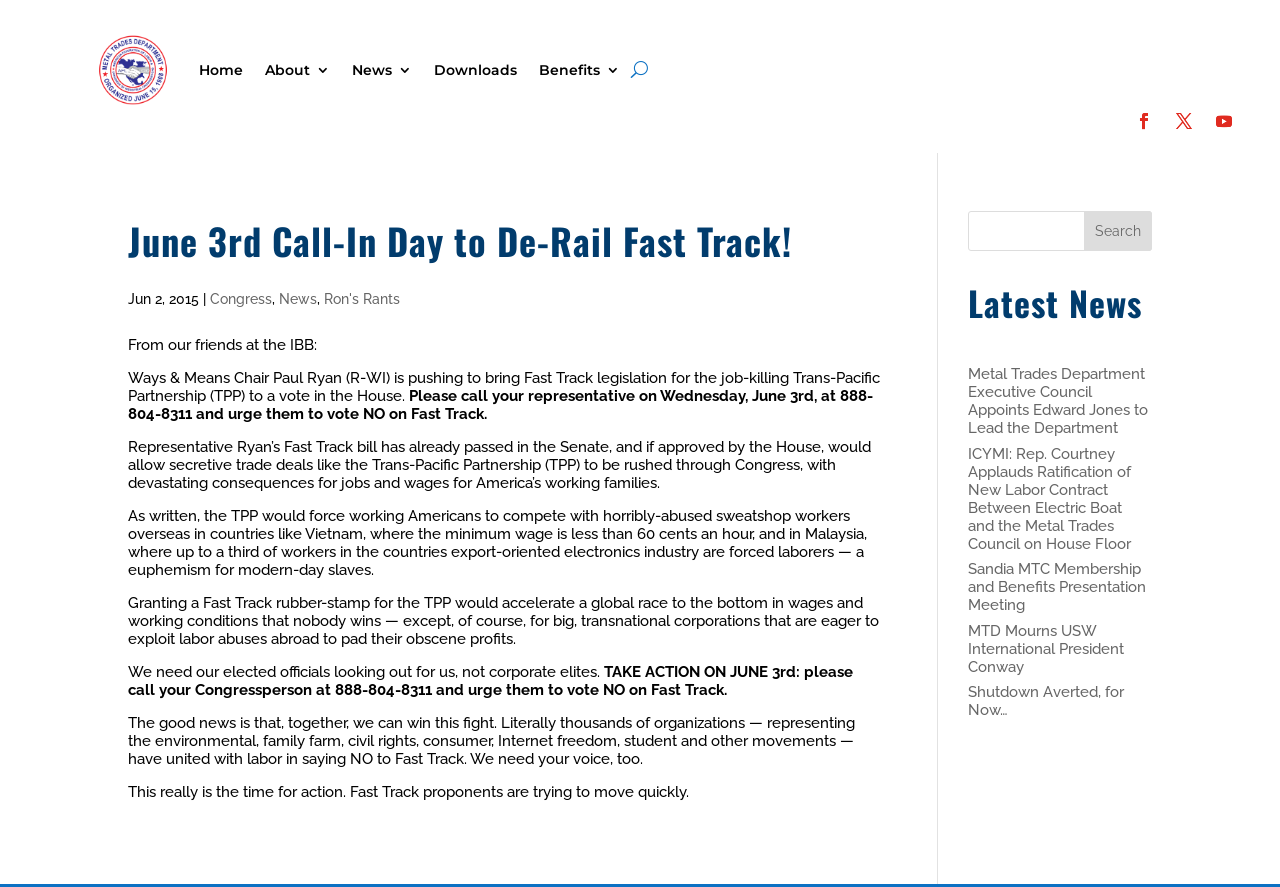Determine the bounding box coordinates for the UI element matching this description: "Shutdown Averted, for Now…".

[0.756, 0.77, 0.878, 0.811]